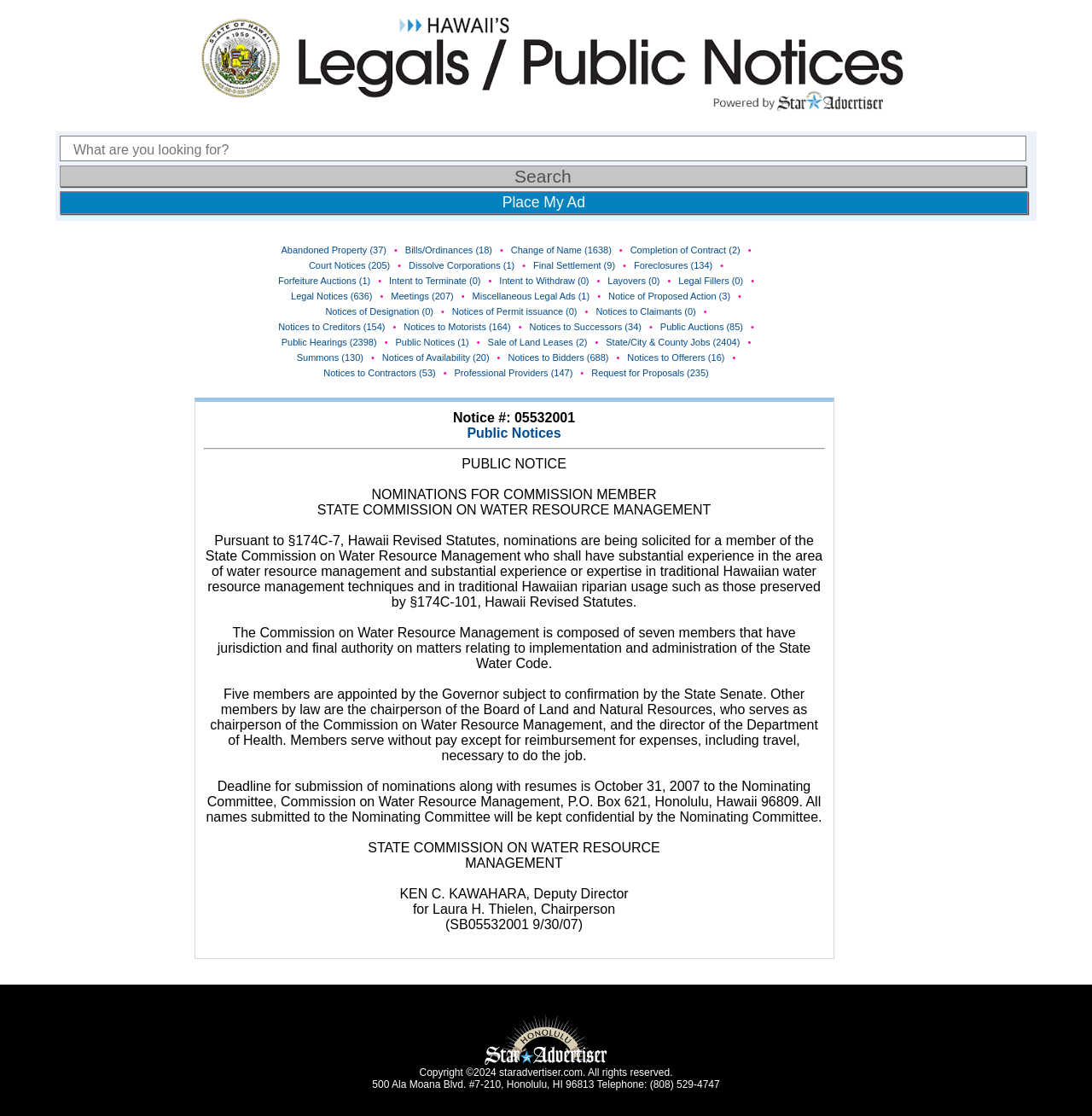Generate a comprehensive description of the webpage.

This webpage is dedicated to Hawaii's State Legals and Public Notices. At the top, there is a logo and a link to "Hawaii's Legals/Public Notices" accompanied by an image. Below this, there is a search bar with a "Search" button and a link to "Place My Ad". 

The main content of the page is divided into sections, with each section containing multiple links to different types of public notices, such as "Abandoned Property", "Bills/Ordinances", "Change of Name", and many others. These links are arranged in a grid-like pattern, with each link accompanied by a bullet point. 

Below the grid of links, there is an article with a notice number "05532001" and a title "PUBLIC NOTICE". The article is about nominations for a commission member of the State Commission on Water Resource Management. The text explains the requirements for the nomination, the role of the commission, and the deadline for submission. 

At the bottom of the page, there is a logo of the Star-Advertiser, a copyright notice, and contact information for the Star-Advertiser.